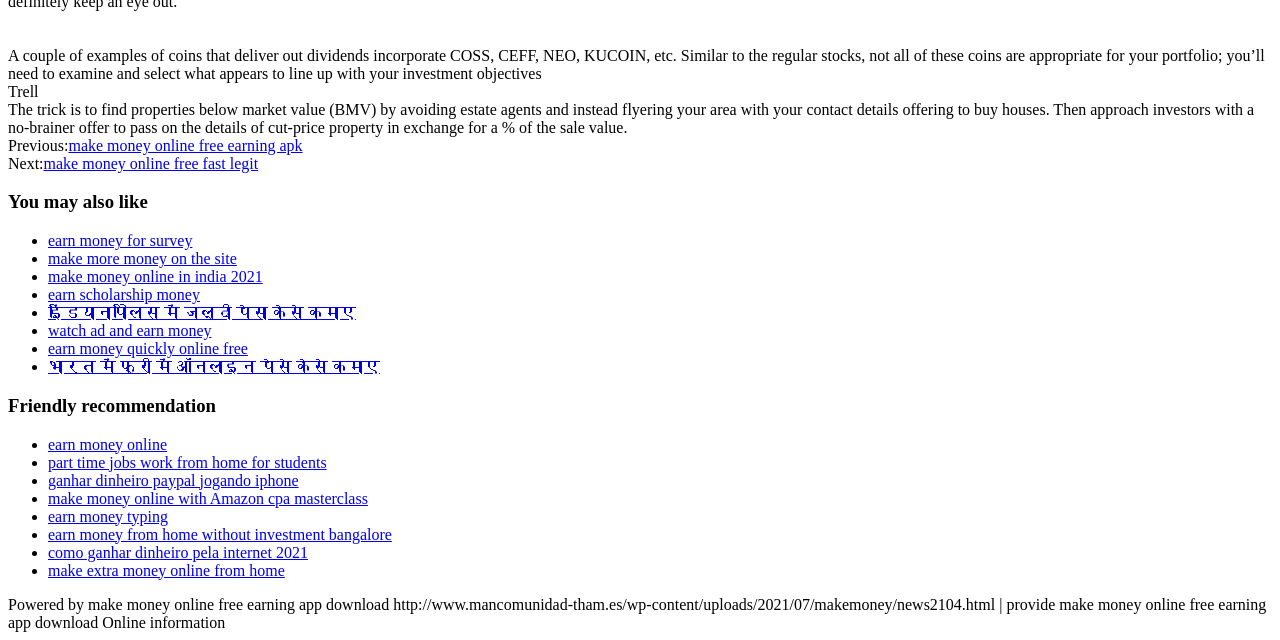Extract the bounding box coordinates for the UI element described as: "earn money online".

[0.038, 0.681, 0.131, 0.707]